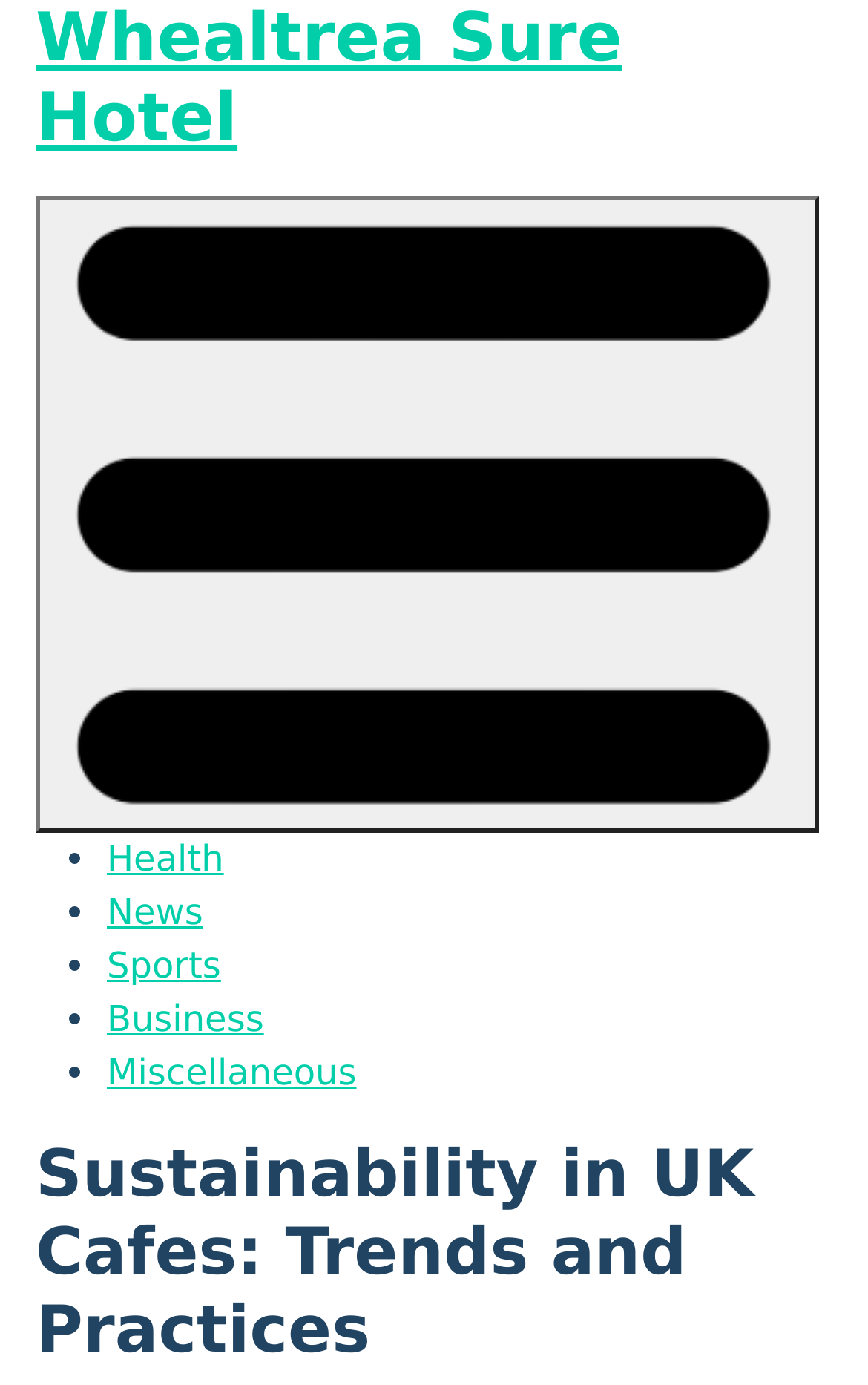Give a detailed explanation of the elements present on the webpage.

The webpage is about Sustainability in UK Cafes, specifically focusing on trends and practices. At the top-left corner, there is a link to "Whealtrea Sure Hotel". Next to it, there is a button with a "camolin Icon" that expands to reveal a primary menu. 

Below the top section, there is a list of links, each preceded by a bullet point. The links are categorized into different topics, including "Health", "News", "Sports", "Business", and "Miscellaneous". These links are aligned vertically, with the bullet points slightly to the left of each link.

Further down the page, there is a prominent heading that reads "Sustainability in UK Cafes: Trends and Practices", which is centered and takes up most of the width of the page.